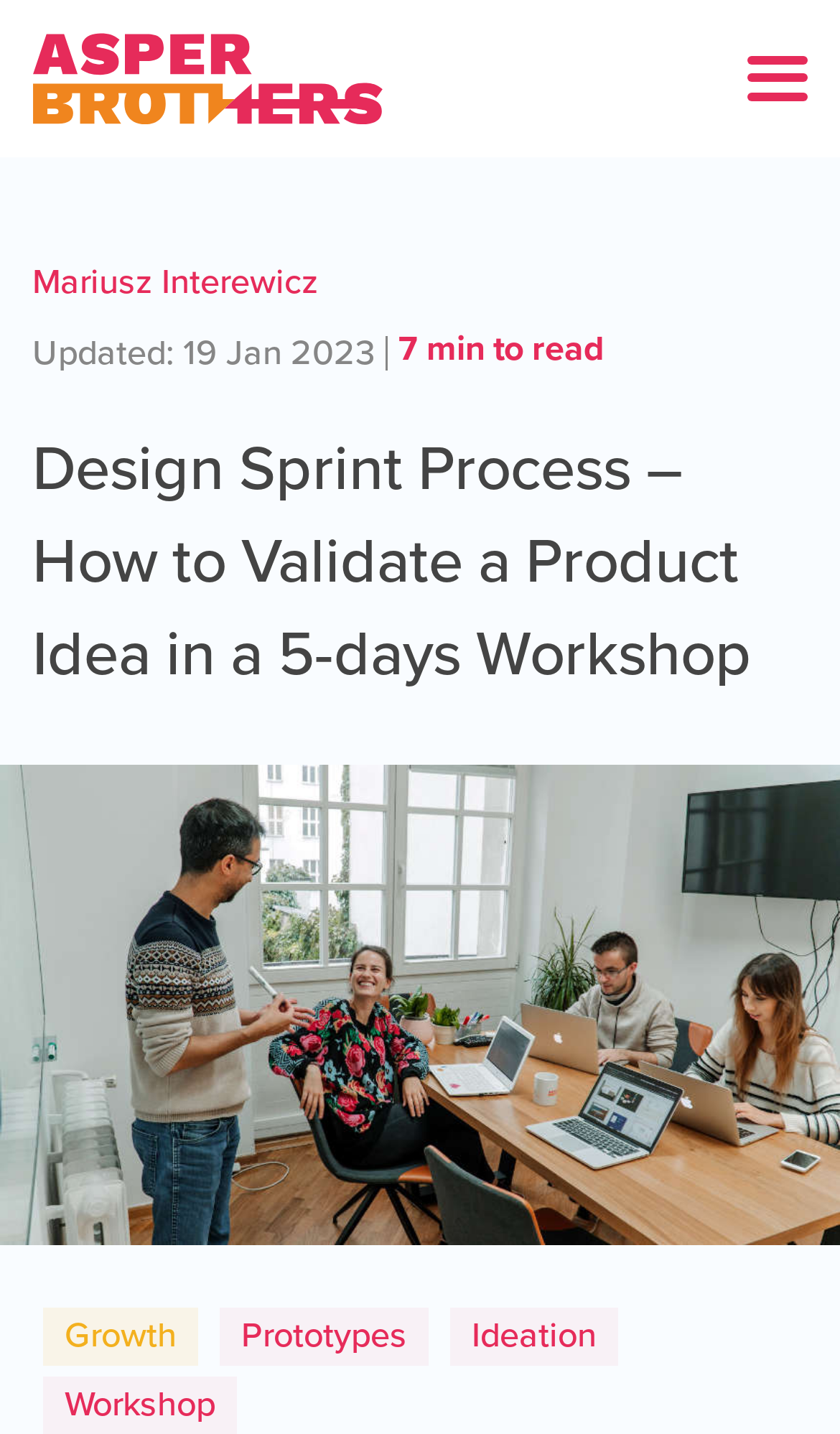Answer briefly with one word or phrase:
How many links are at the bottom of the webpage?

3